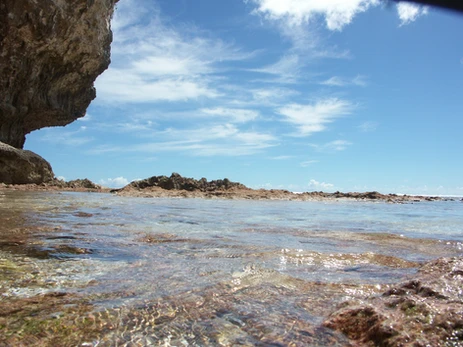What is the atmosphere of the scene?
Using the image, provide a concise answer in one word or a short phrase.

Tranquil